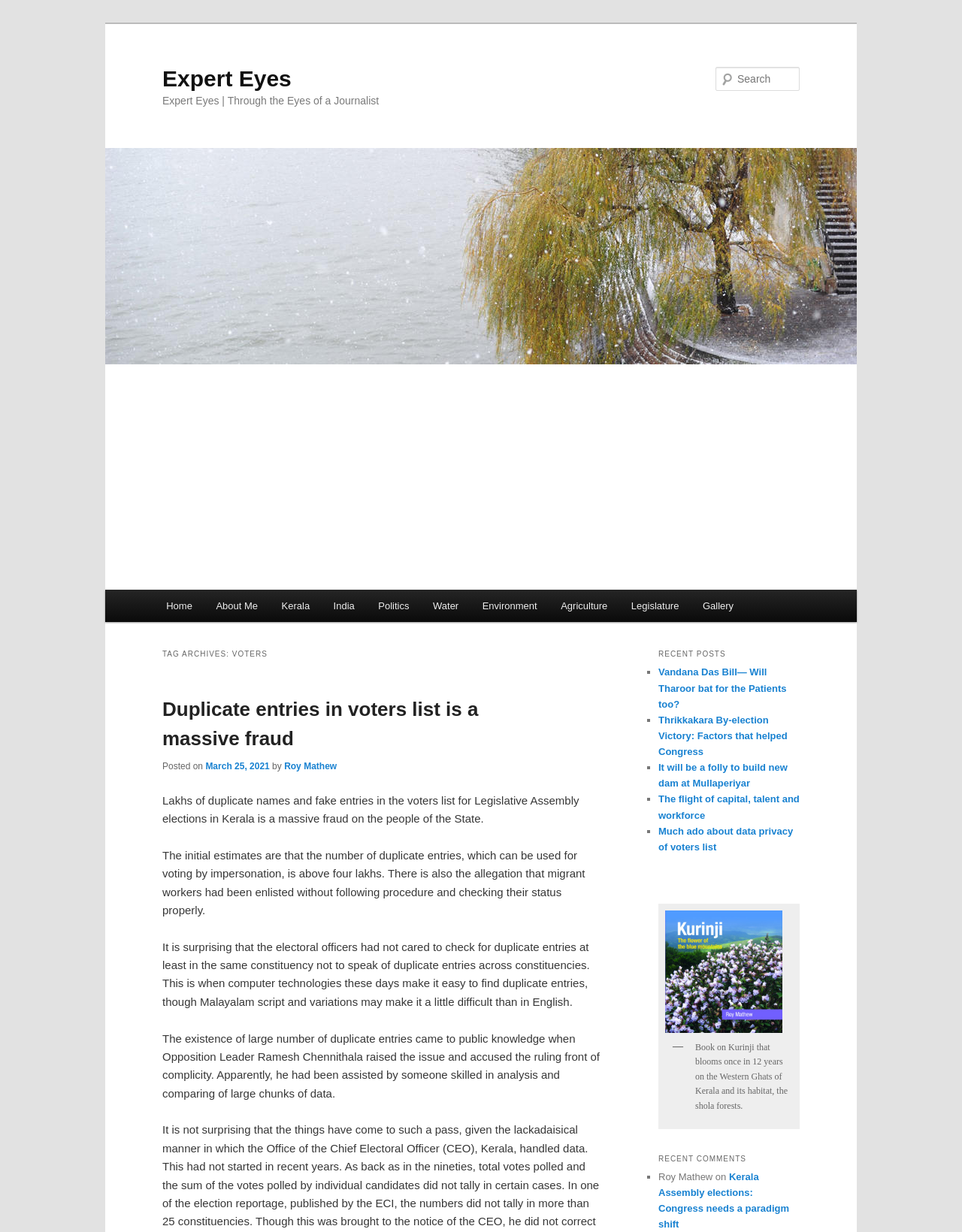Please provide a detailed answer to the question below by examining the image:
What is the purpose of the textbox?

I determined the purpose of the textbox by looking at the StaticText 'Search' which is adjacent to it, indicating that the textbox is for searching.